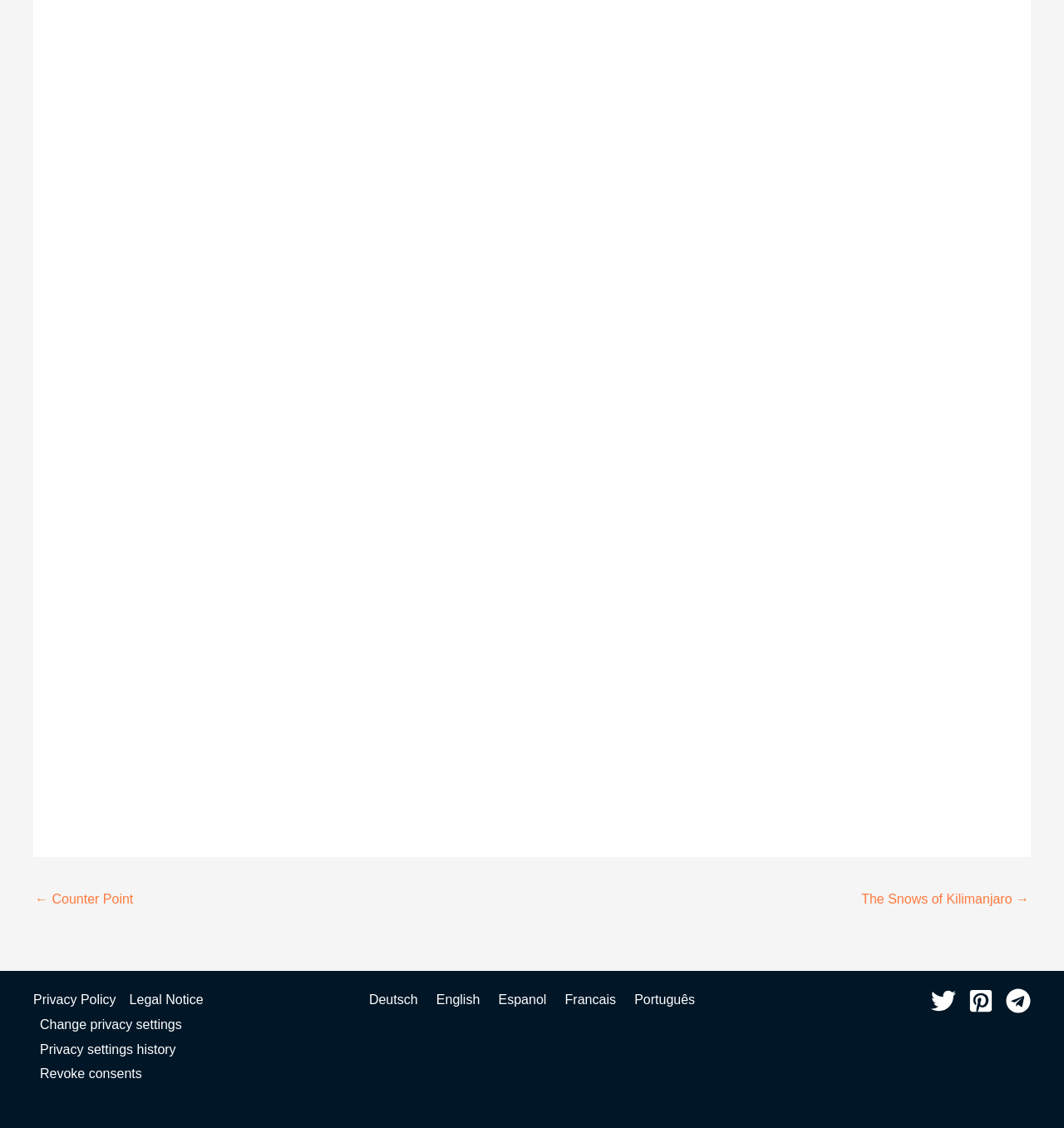Find the bounding box coordinates of the element's region that should be clicked in order to follow the given instruction: "View 'Illustration The Mandarins by Simone de Beauvoir'". The coordinates should consist of four float numbers between 0 and 1, i.e., [left, top, right, bottom].

[0.115, 0.317, 0.361, 0.55]